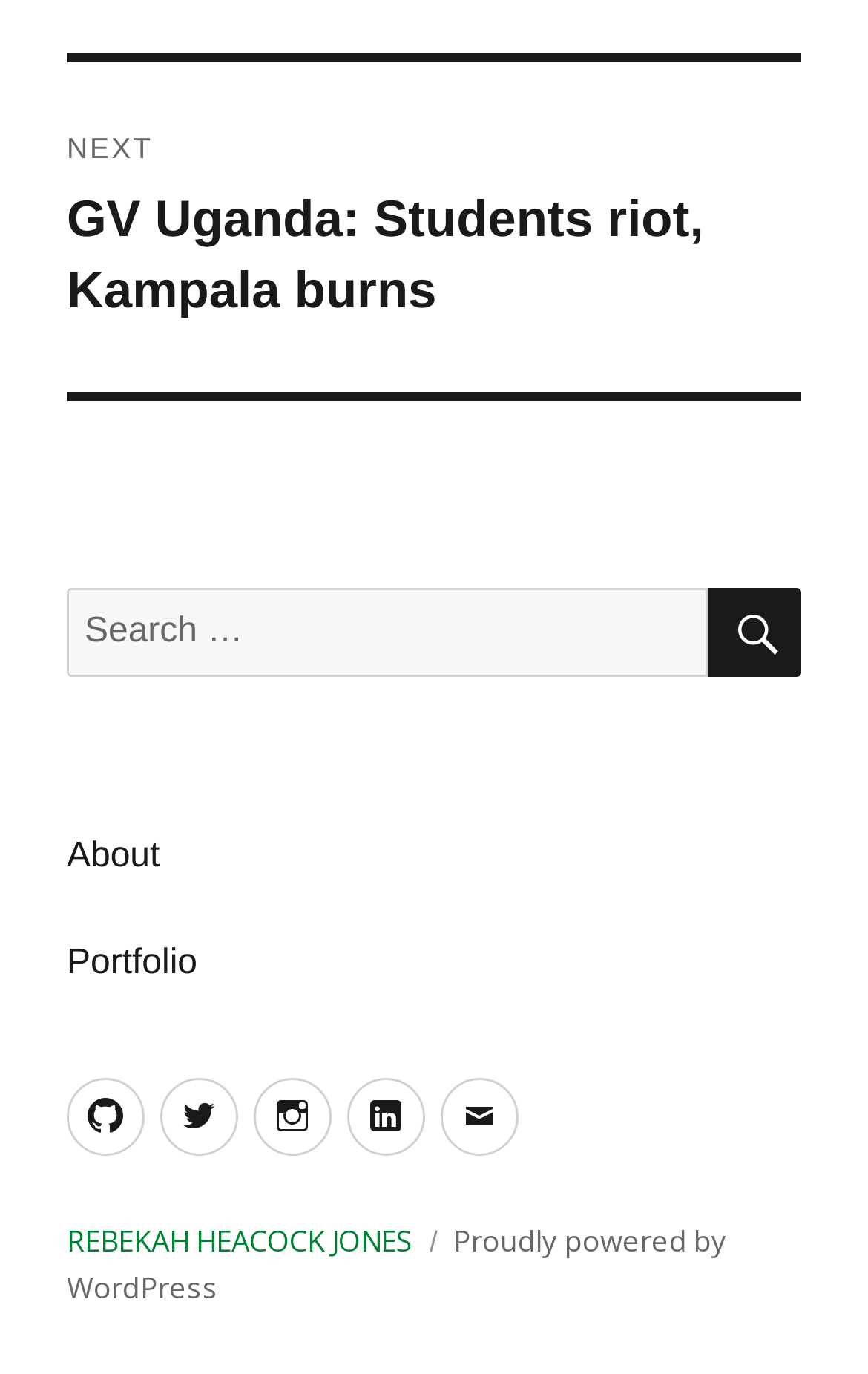Kindly provide the bounding box coordinates of the section you need to click on to fulfill the given instruction: "View the portfolio".

[0.077, 0.662, 0.923, 0.739]